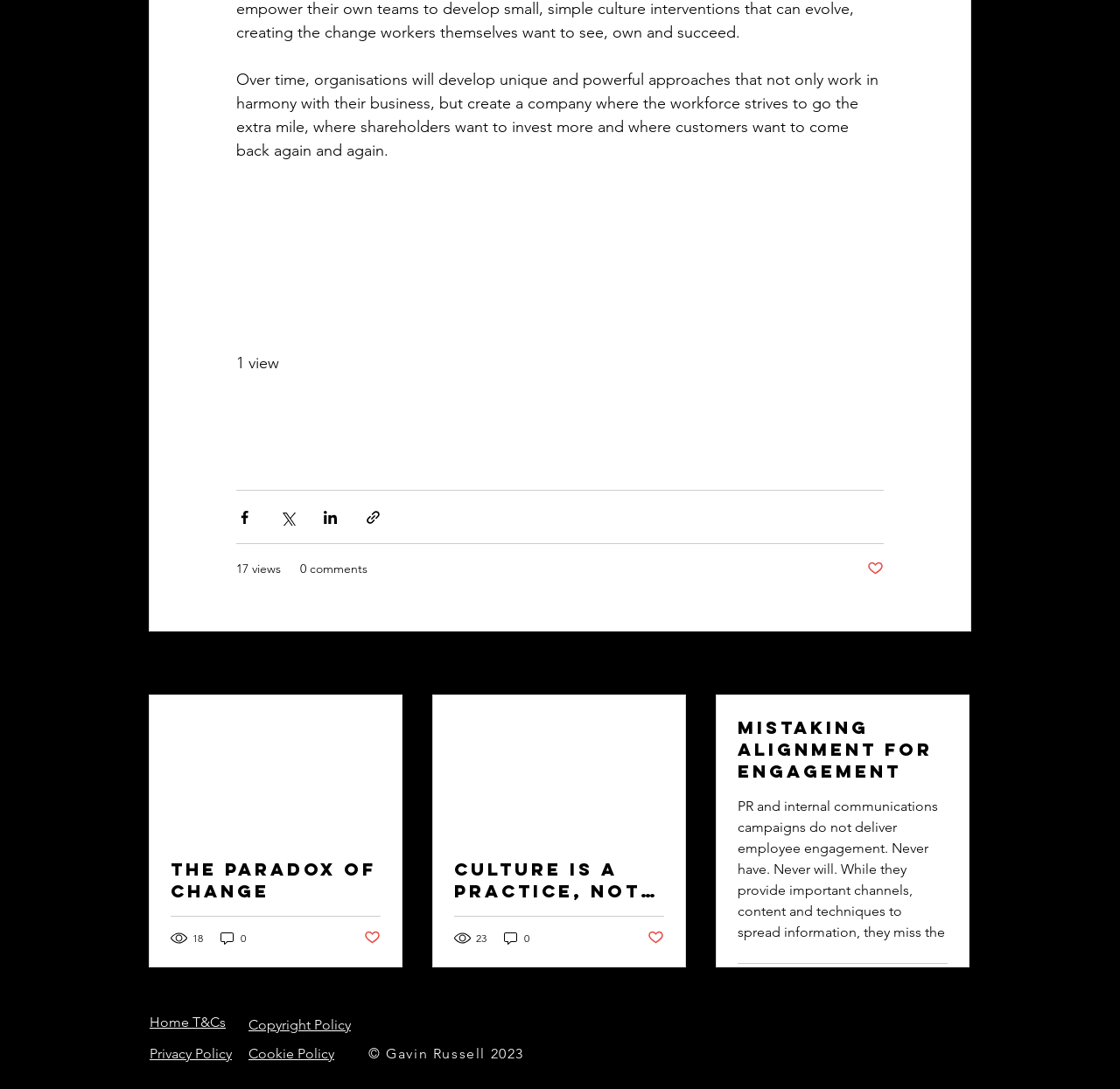Identify the bounding box coordinates of the region that should be clicked to execute the following instruction: "Visit the homepage".

[0.134, 0.931, 0.202, 0.946]